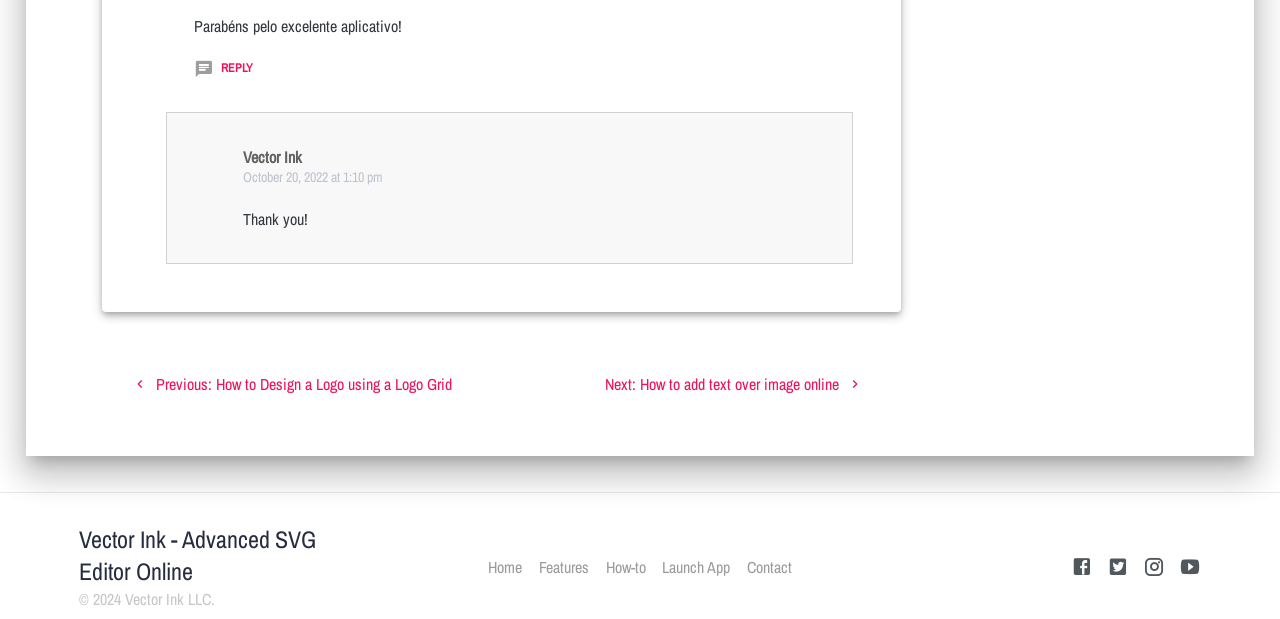Could you please study the image and provide a detailed answer to the question:
How many social media links are there at the bottom of the webpage?

The answer can be found by counting the link elements '', '', '', and '' which are located at the bottom of the webpage.